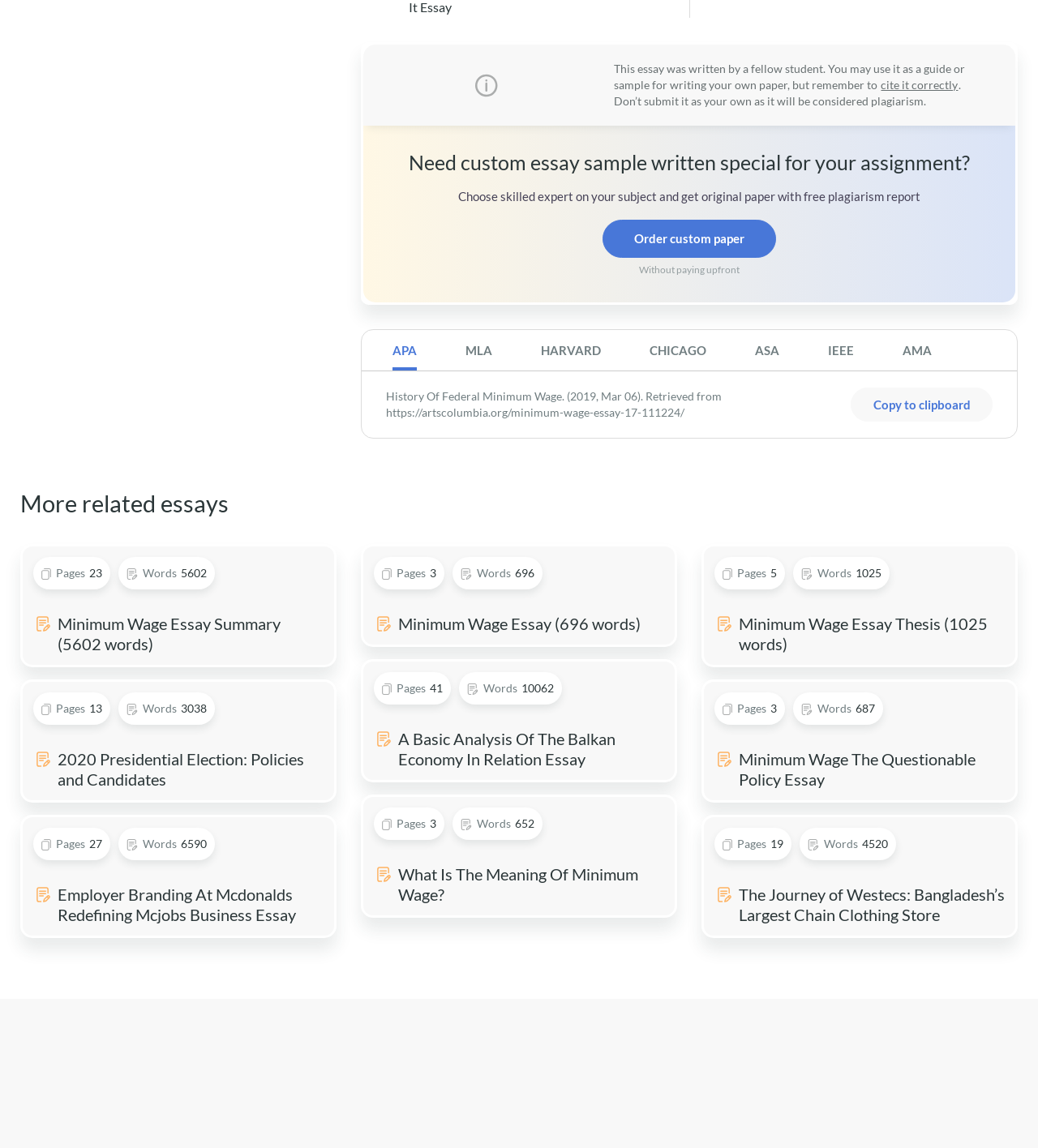Please give a succinct answer using a single word or phrase:
What is the title of the essay?

History Of Federal Minimum Wage